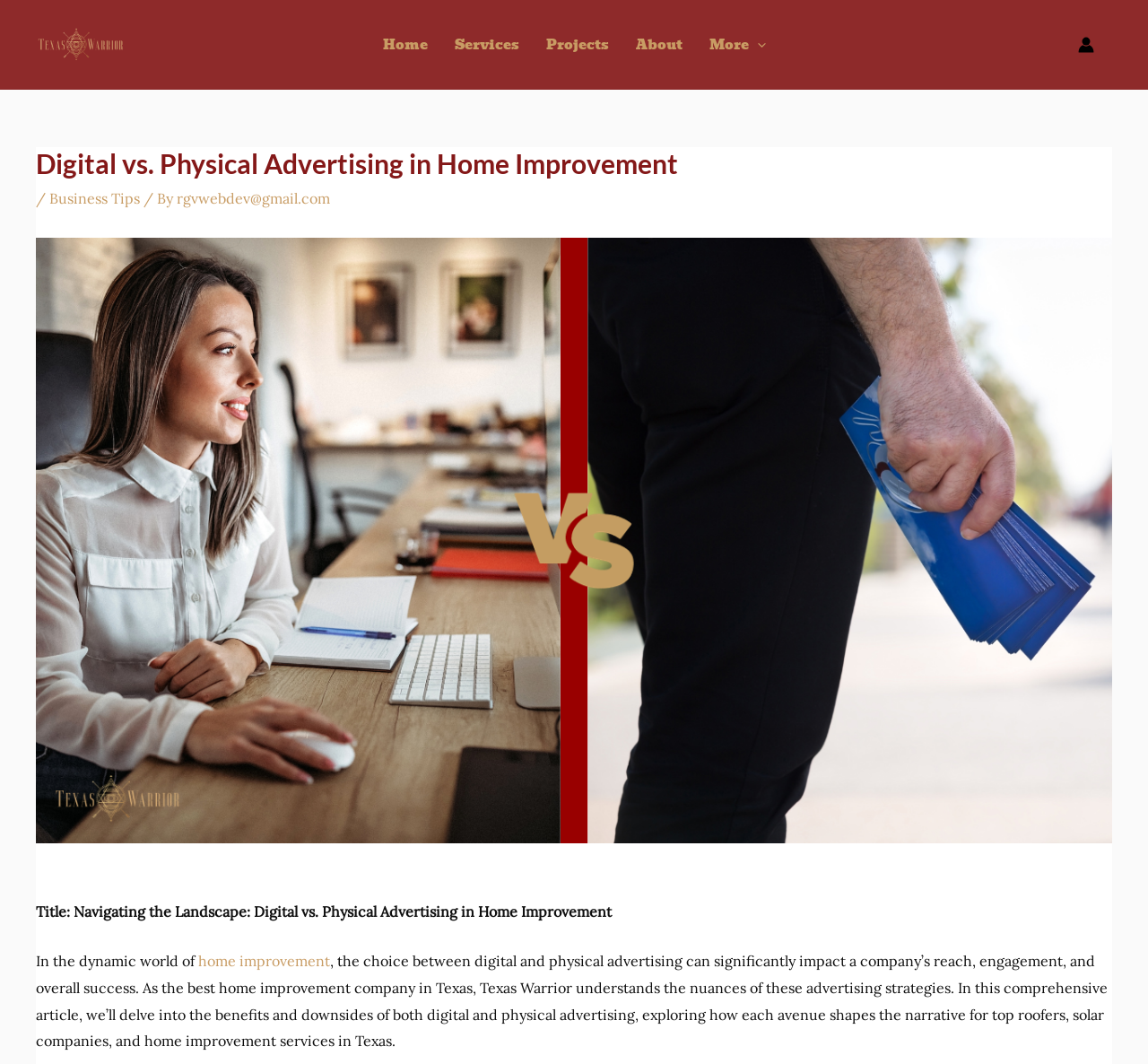What is the topic of the article?
Please answer the question with a single word or phrase, referencing the image.

Home improvement advertising